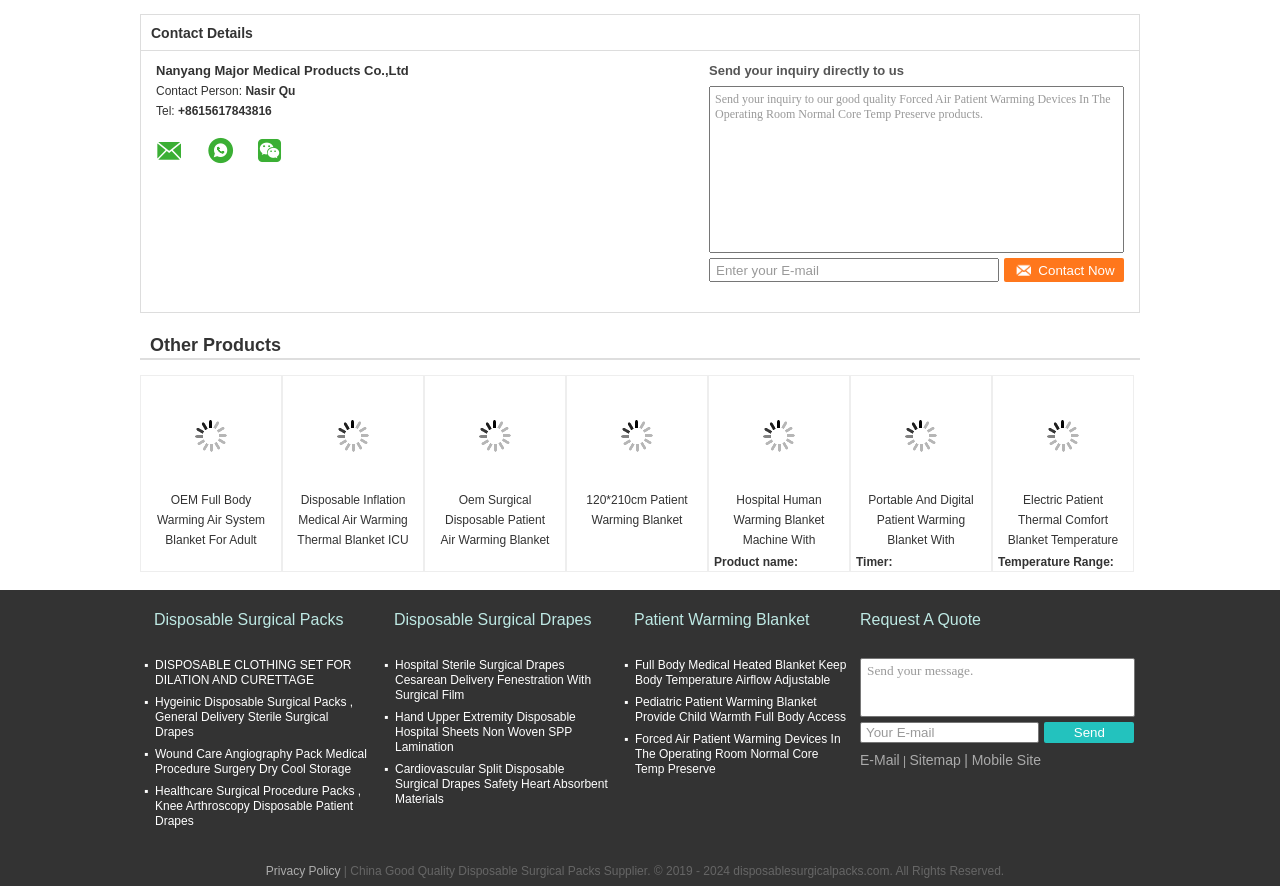What is the company name?
From the image, provide a succinct answer in one word or a short phrase.

Nanyang Major Medical Products Co.,Ltd